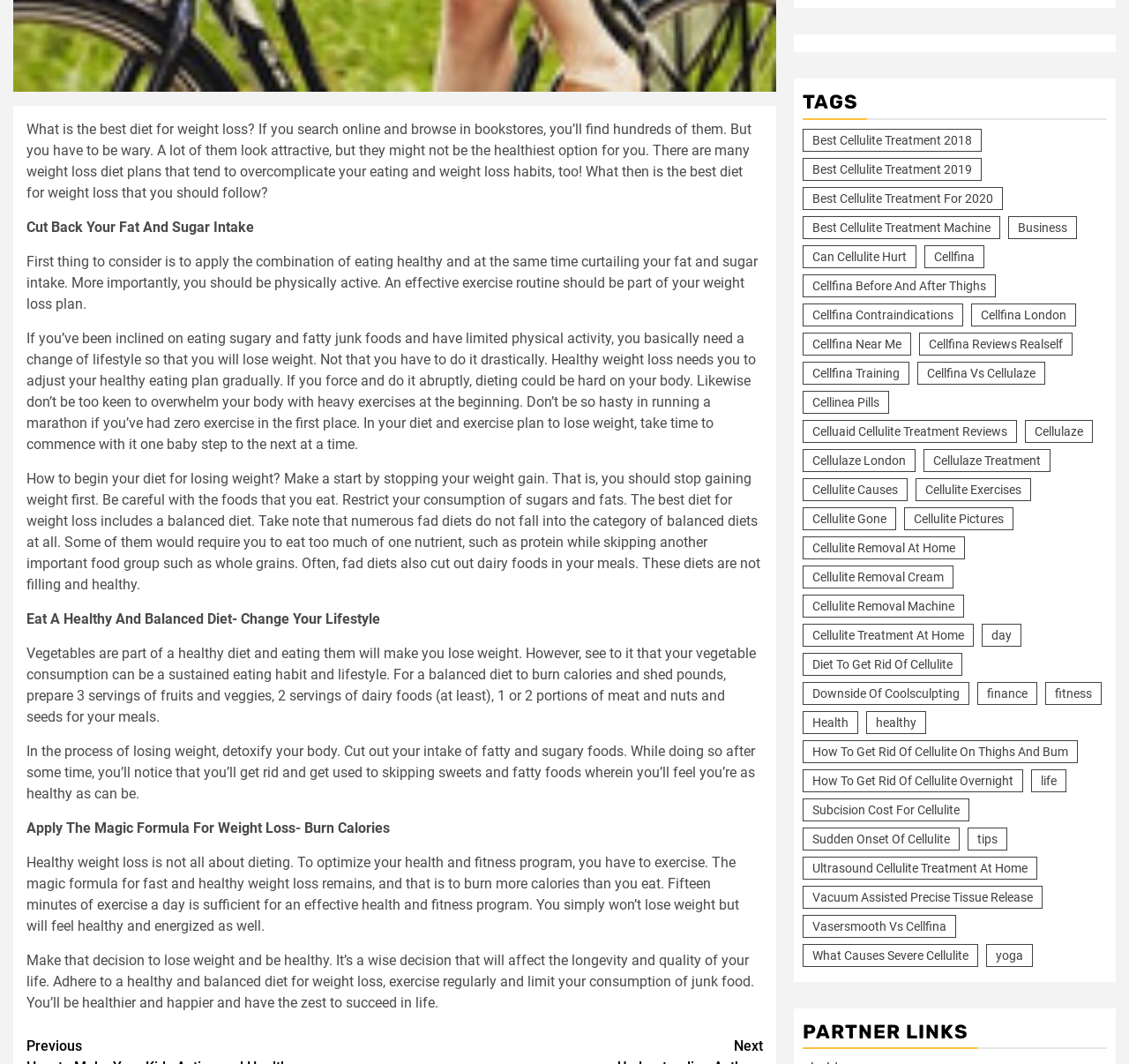Specify the bounding box coordinates of the region I need to click to perform the following instruction: "Read about 'Best Cellulite Treatment 2018'". The coordinates must be four float numbers in the range of 0 to 1, i.e., [left, top, right, bottom].

[0.711, 0.121, 0.87, 0.142]